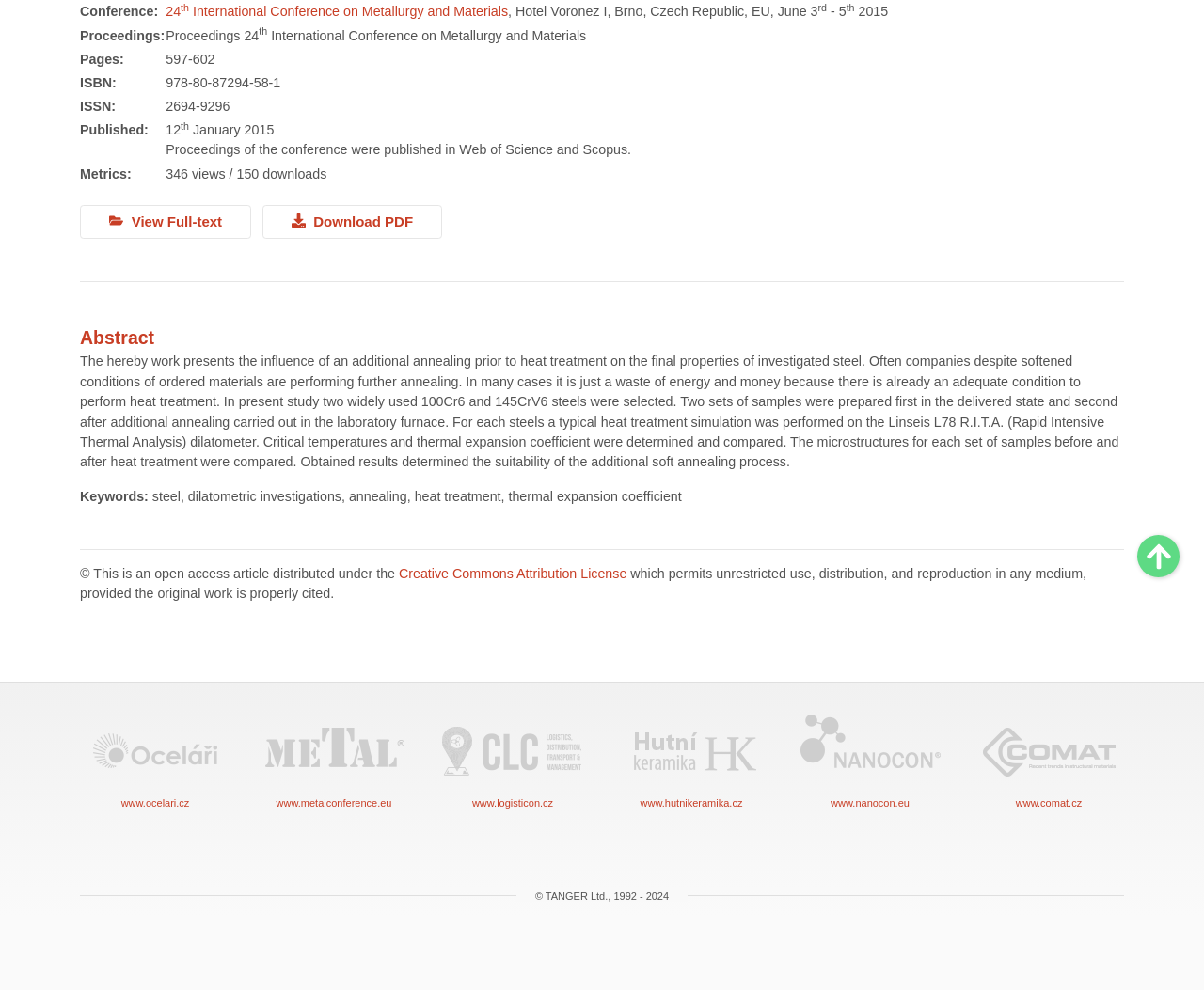Identify the bounding box coordinates for the UI element described by the following text: "View Full-text". Provide the coordinates as four float numbers between 0 and 1, in the format [left, top, right, bottom].

[0.066, 0.207, 0.209, 0.241]